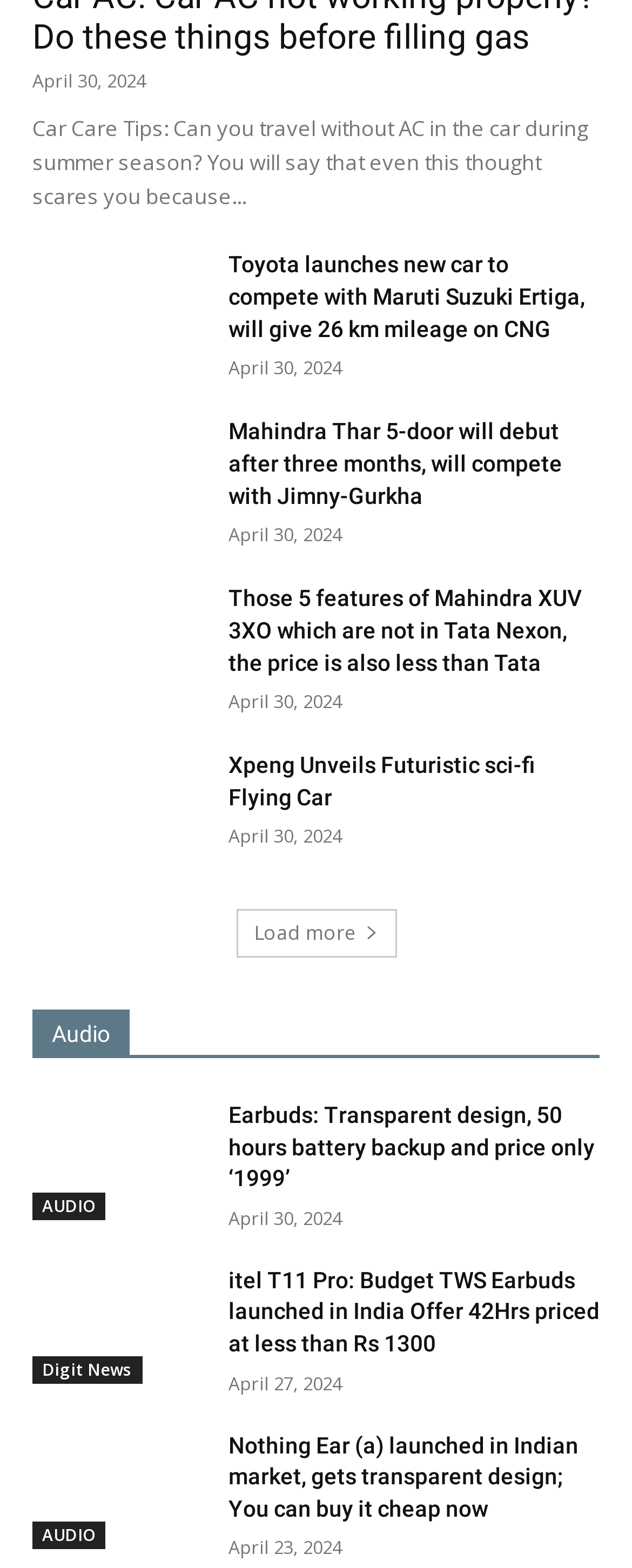Identify the coordinates of the bounding box for the element described below: "AUDIO". Return the coordinates as four float numbers between 0 and 1: [left, top, right, bottom].

[0.051, 0.97, 0.167, 0.988]